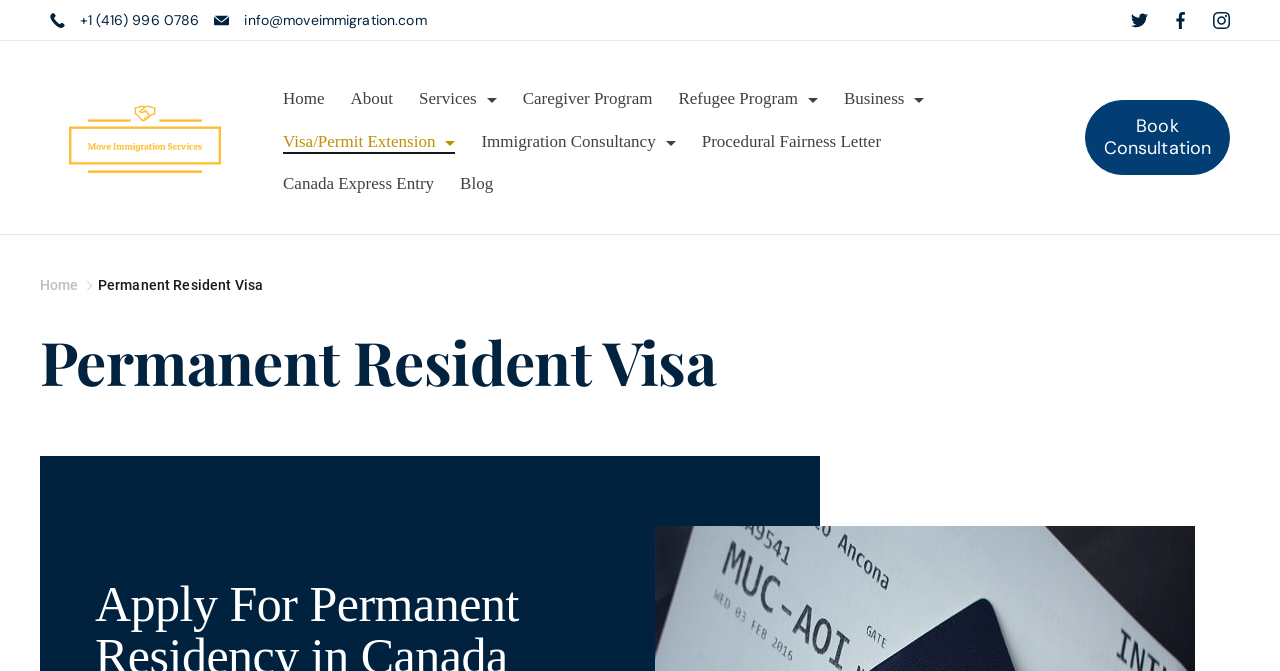Provide a one-word or brief phrase answer to the question:
What type of immigration program is mentioned on the webpage?

Caregiver Program